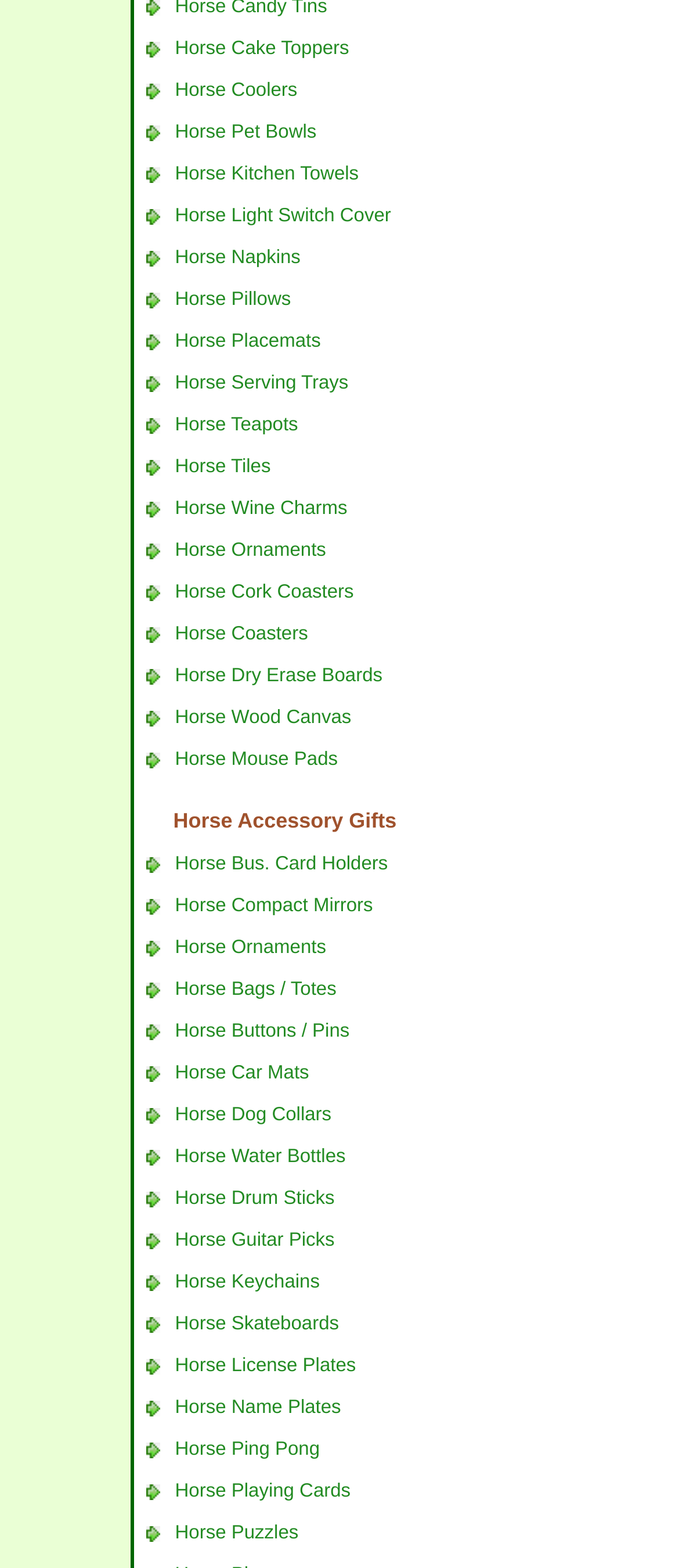What is the category of products on this webpage?
Based on the image, provide your answer in one word or phrase.

Horse-themed products